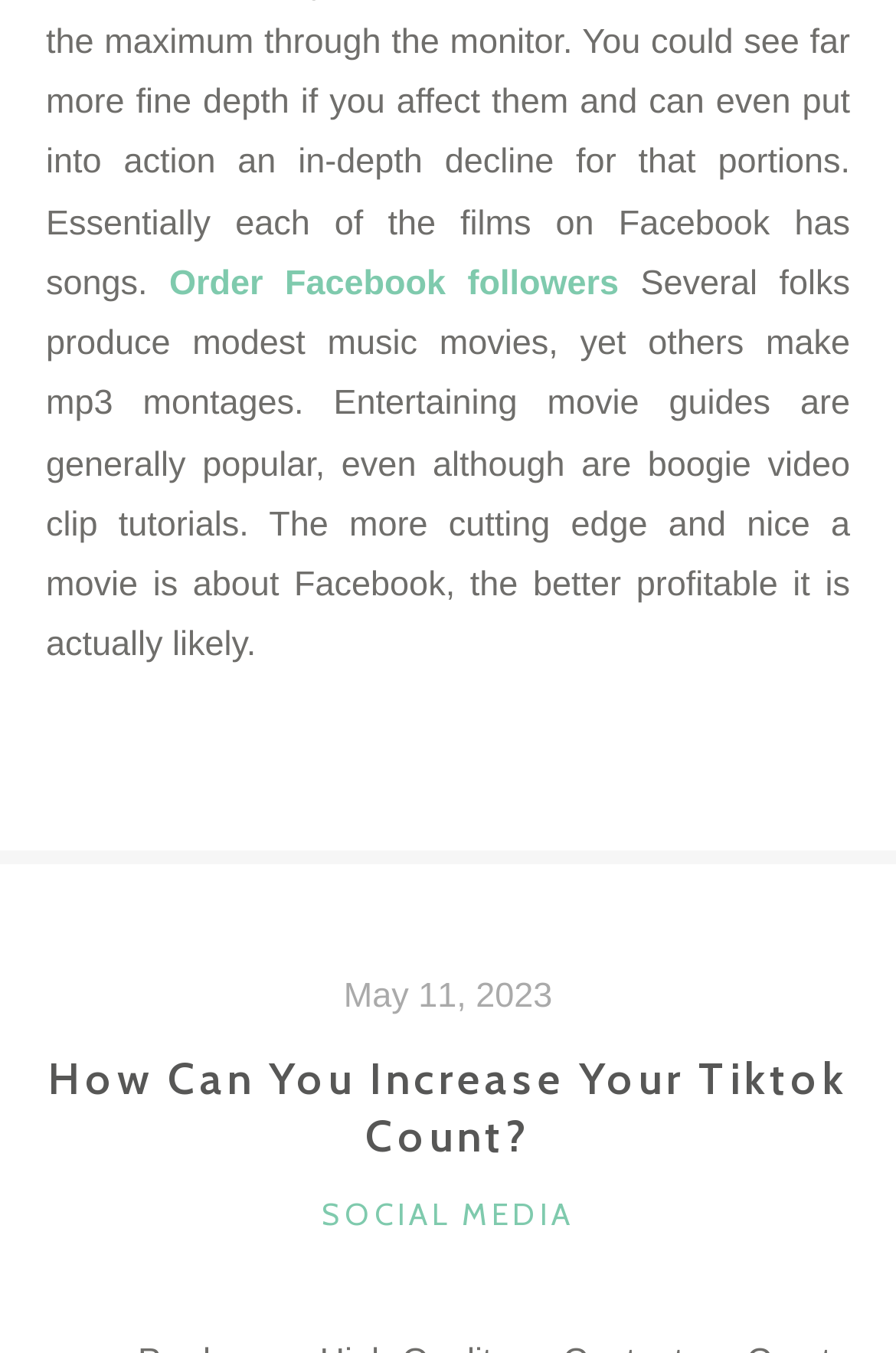Based on the element description May 11, 2023May 13, 2023, identify the bounding box coordinates for the UI element. The coordinates should be in the format (top-left x, top-left y, bottom-right x, bottom-right y) and within the 0 to 1 range.

[0.383, 0.721, 0.617, 0.75]